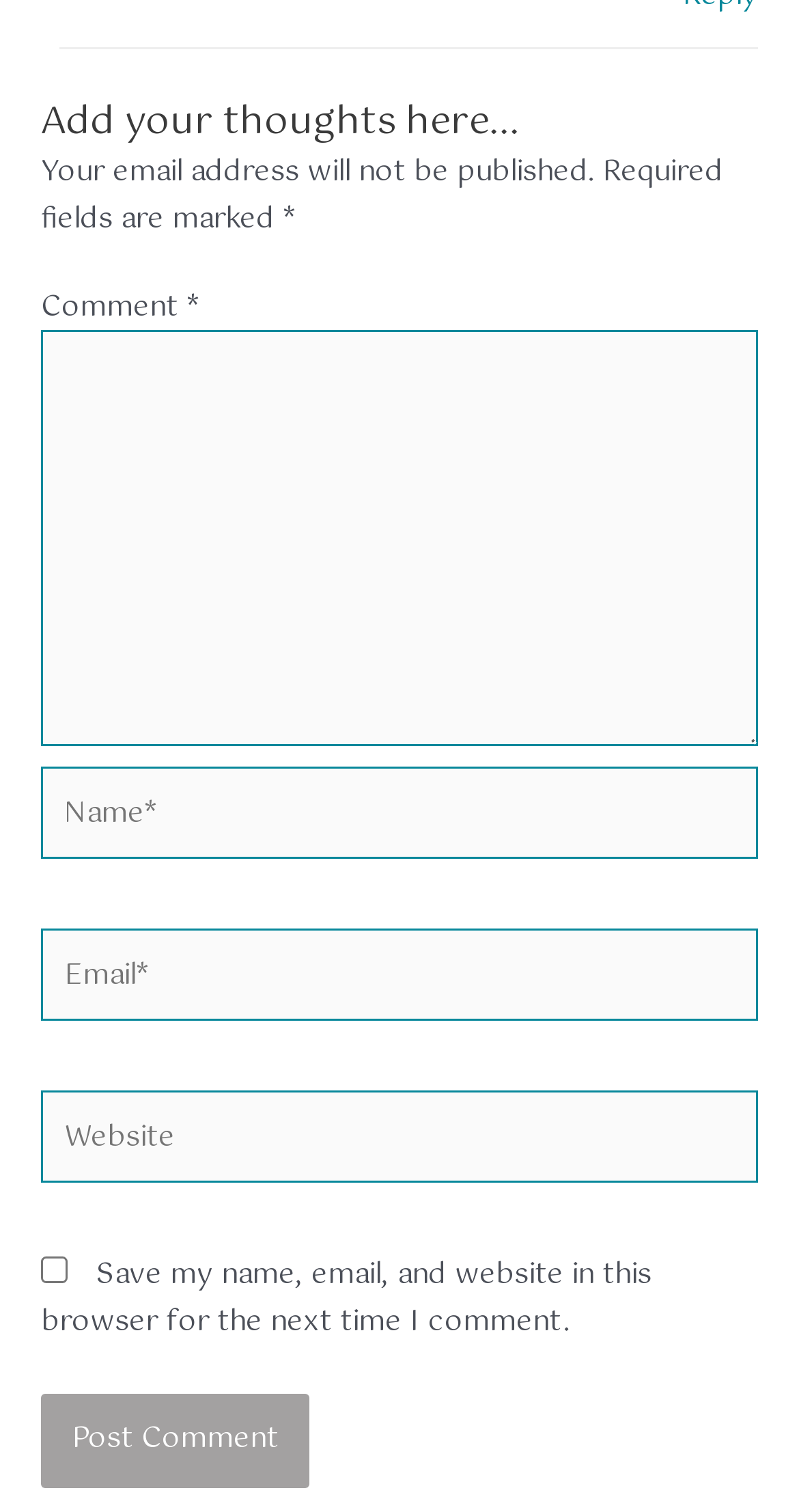Please provide a comprehensive response to the question below by analyzing the image: 
What is the button at the bottom of the webpage for?

The button at the bottom of the webpage is labeled 'Post Comment', suggesting that it is used to submit the user's comment after they have filled in the required fields.